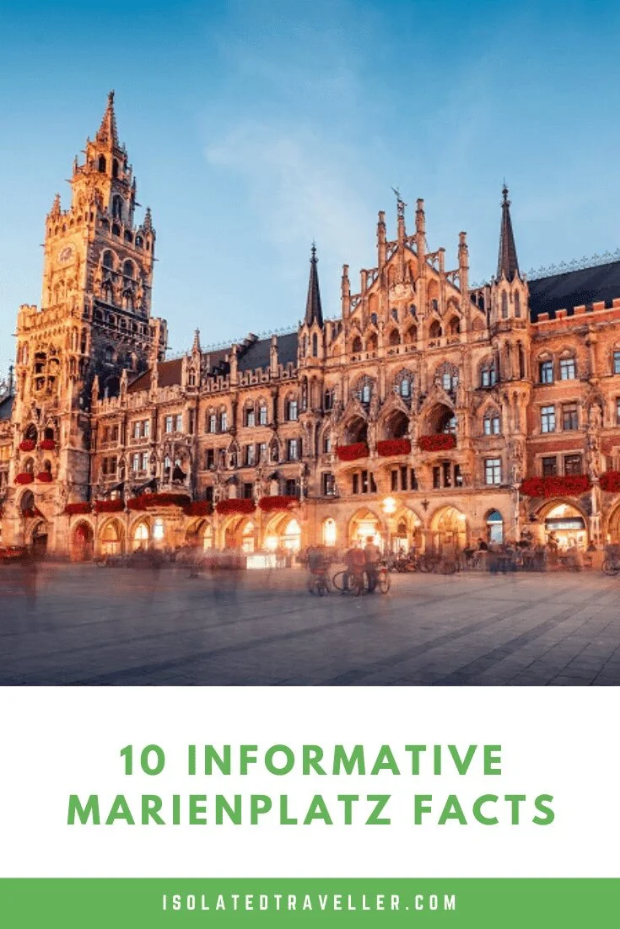Generate a comprehensive description of the image.

This captivating image showcases the stunning architectural beauty of Marienplatz, the central square in Munich, Germany. The photo highlights the impressive façade of the Neues Rathaus (New Town Hall), a prime example of Gothic Revival architecture, adorned with charming decorative elements and vibrant flower boxes. As the sun sets, the warm glow illuminates the intricate details of the building, while the clear blue sky provides a perfect backdrop. The image is accompanied by the text "10 Informative Marienplatz Facts," suggesting a deeper exploration of this historic site, known for its famous Glockenspiel, where visitors can witness animated figures perform daily. The vibrant square is a hub of culture and history, making it a must-visit for travelers exploring Munich.